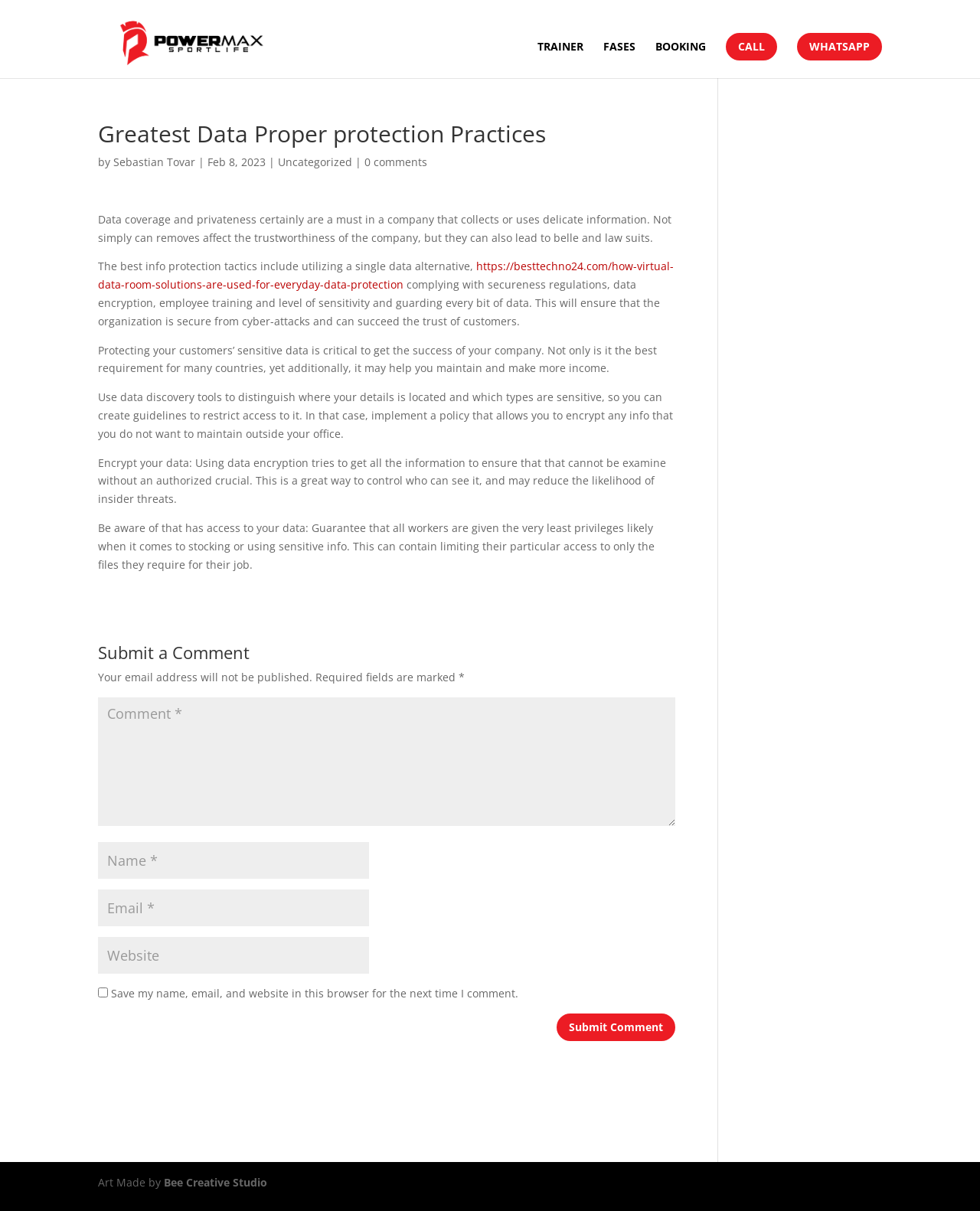Kindly determine the bounding box coordinates for the area that needs to be clicked to execute this instruction: "Get a quote for lawn aeration in New Orleans".

None